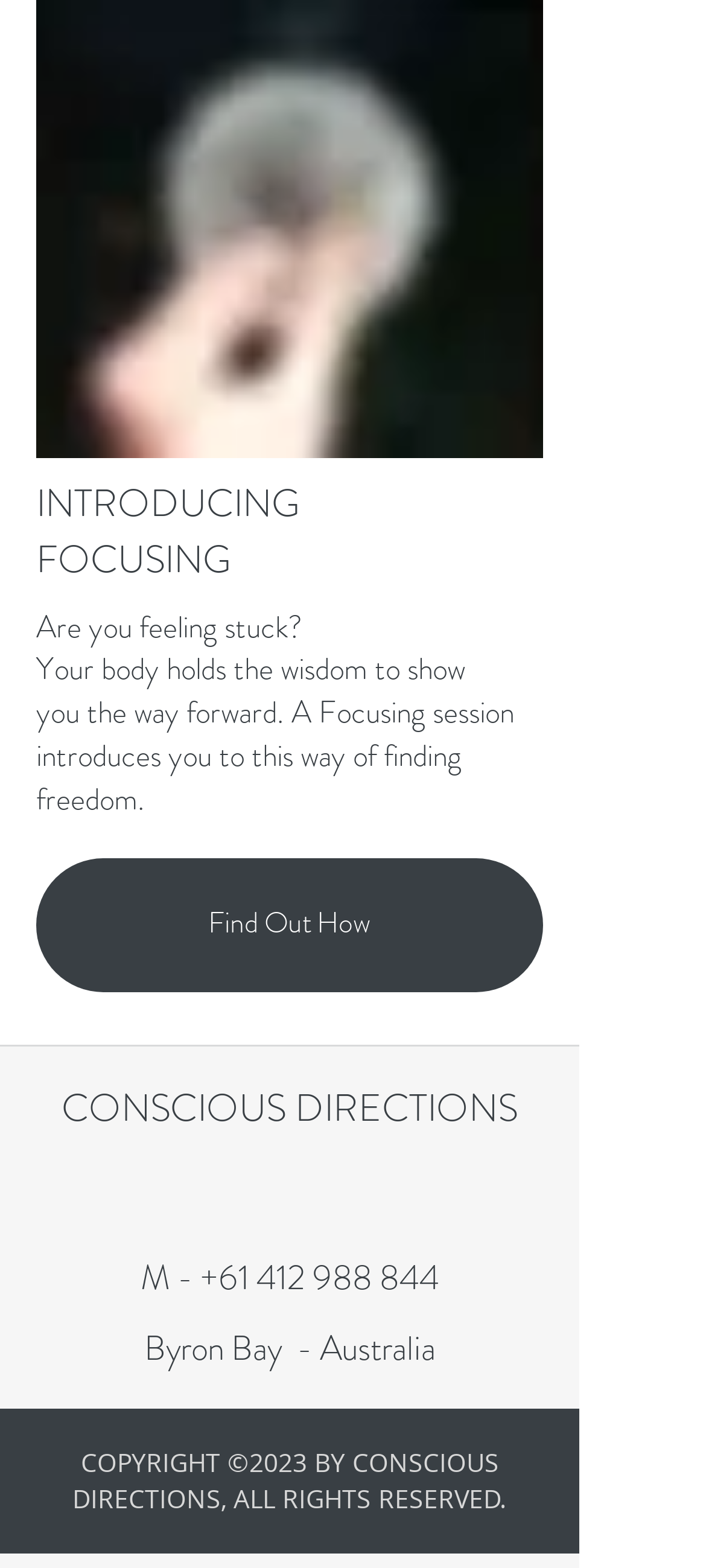Carefully observe the image and respond to the question with a detailed answer:
What is the main topic of this webpage?

The main topic of this webpage is Focusing, which is introduced in the first few lines of text, 'INTRODUCING FOCUSING', and further explained in the following sentences.